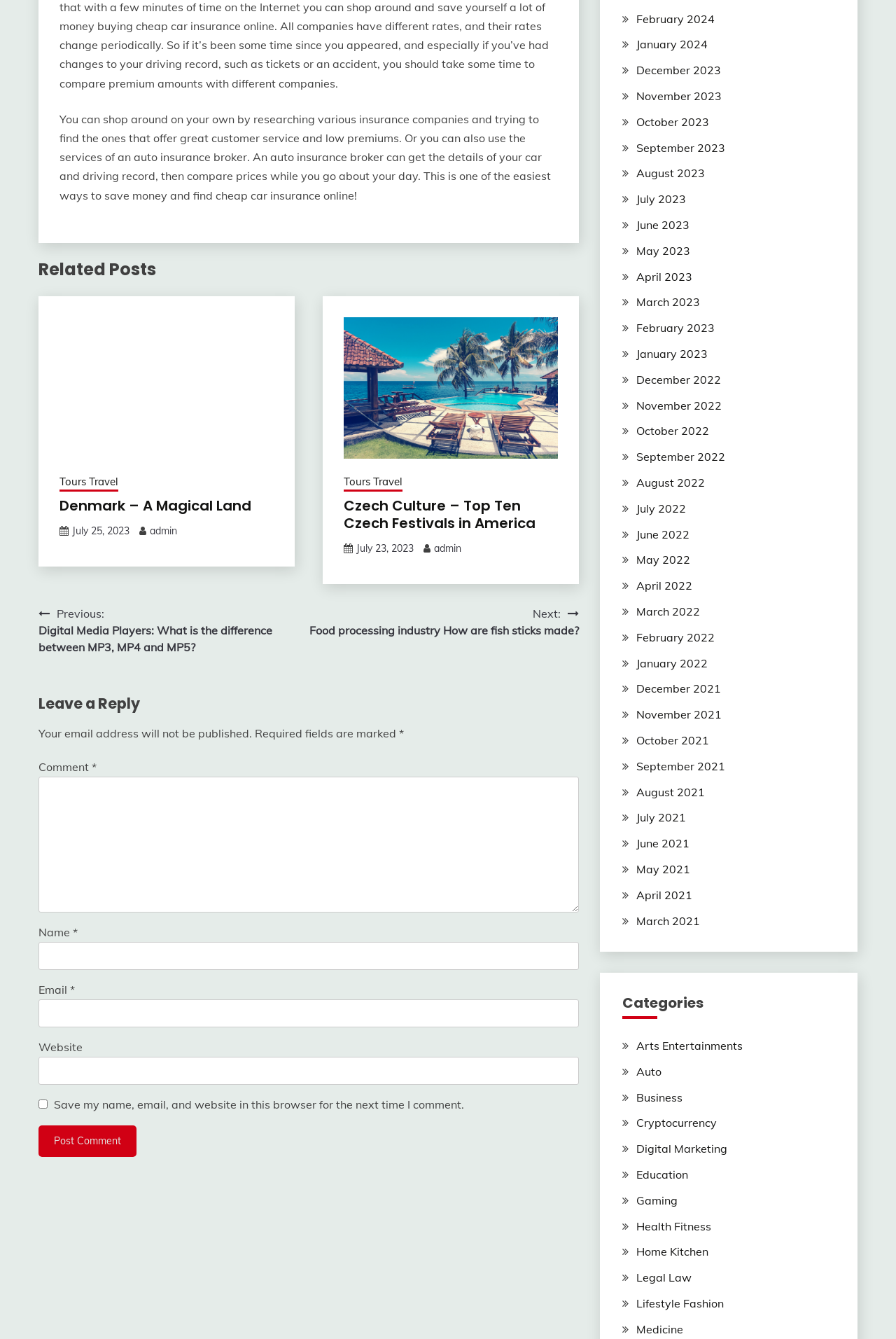Please identify the bounding box coordinates of the element's region that I should click in order to complete the following instruction: "Click on the 'Denmark – A Magical Land' link". The bounding box coordinates consist of four float numbers between 0 and 1, i.e., [left, top, right, bottom].

[0.066, 0.37, 0.28, 0.385]